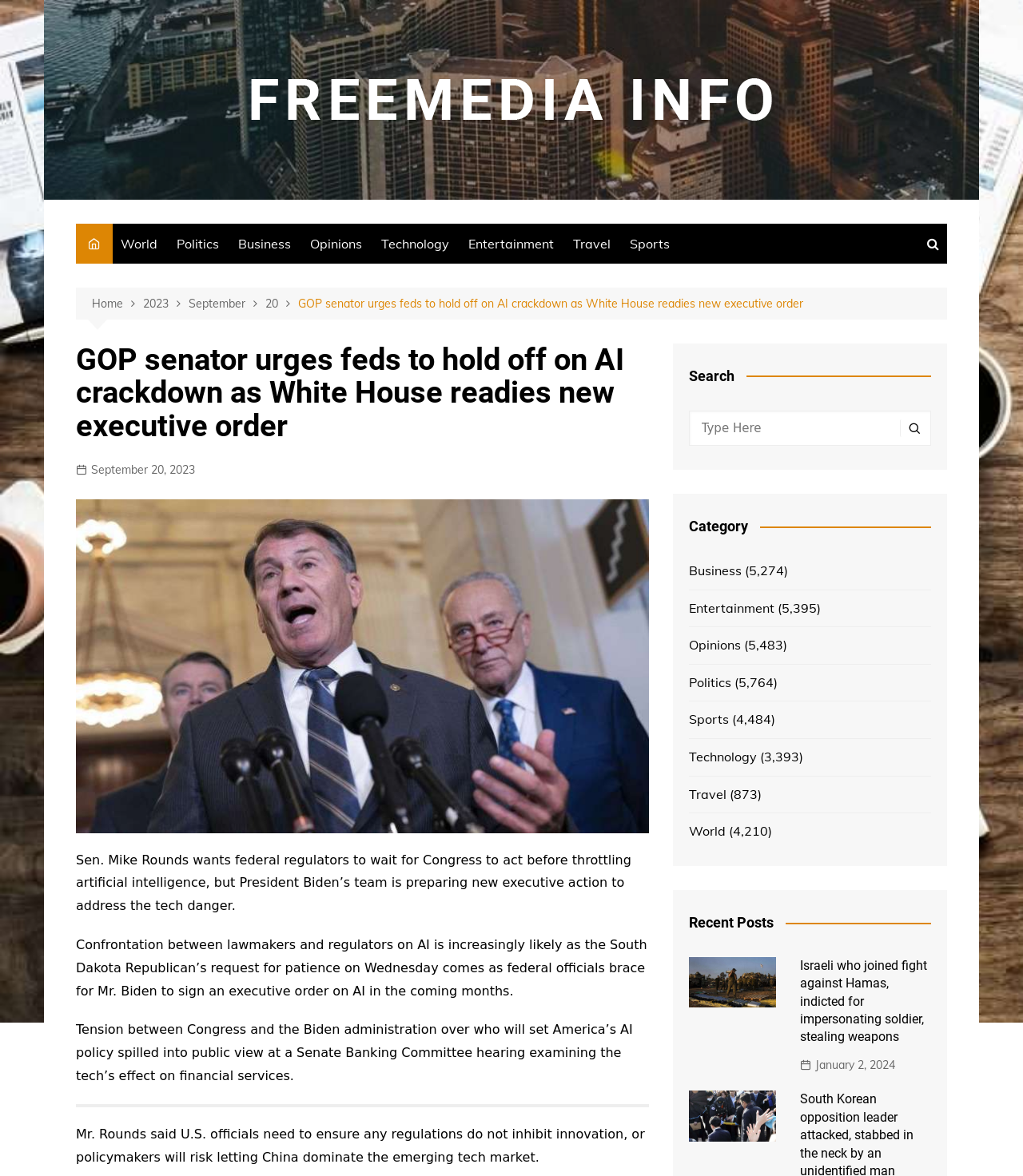Examine the image carefully and respond to the question with a detailed answer: 
What is the topic of the article with the image?

I found an image above the article text, and the article title is 'GOP senator urges feds to hold off on AI crackdown as White House readies new executive order', so the topic of the article with the image is AI crackdown.